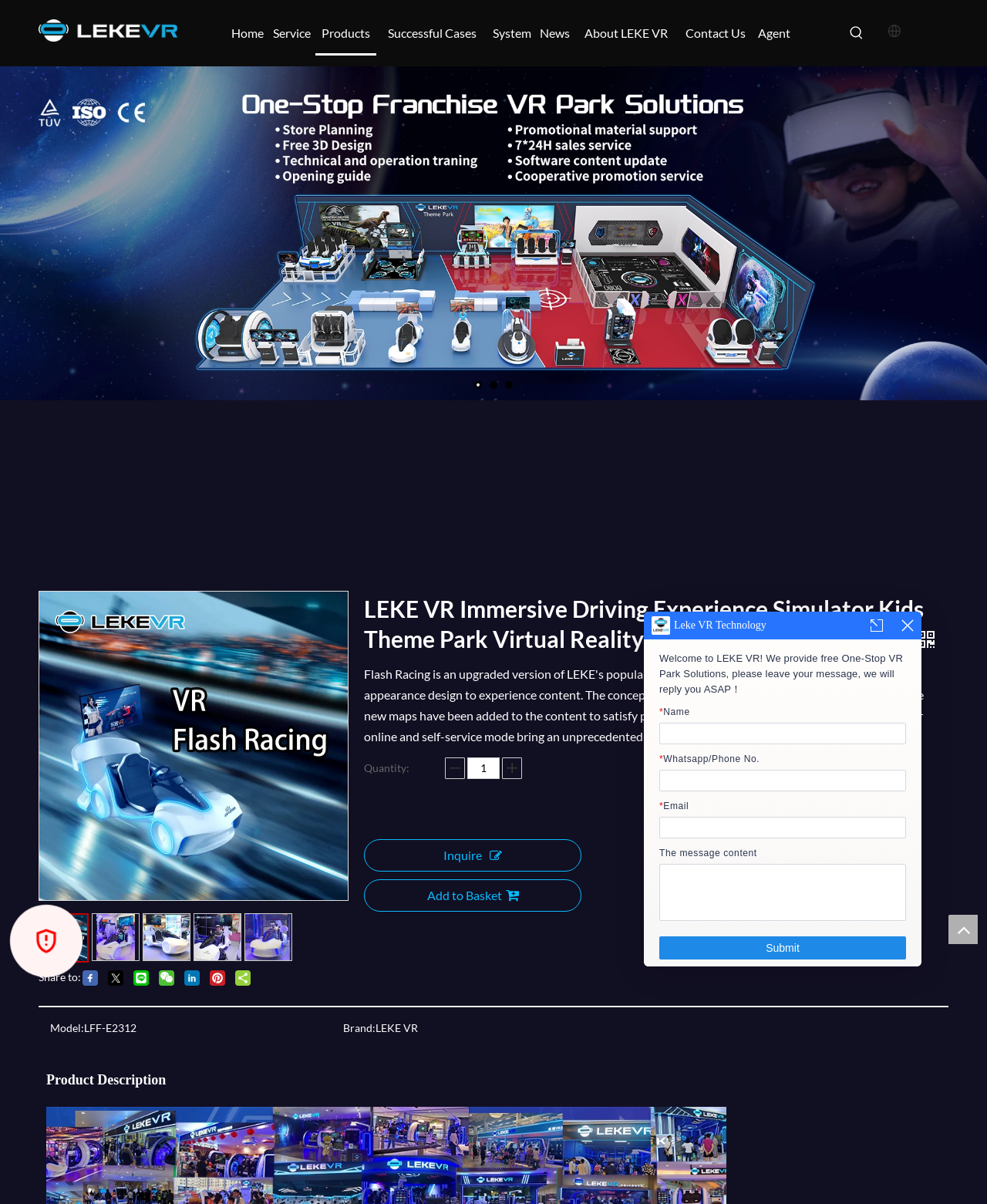Please locate the bounding box coordinates of the element that needs to be clicked to achieve the following instruction: "Click the LEKE VR Immersive Driving Experience Simulator Kids Theme Park Virtual Reality Racing Motion Simulator link". The coordinates should be four float numbers between 0 and 1, i.e., [left, top, right, bottom].

[0.04, 0.491, 0.352, 0.748]